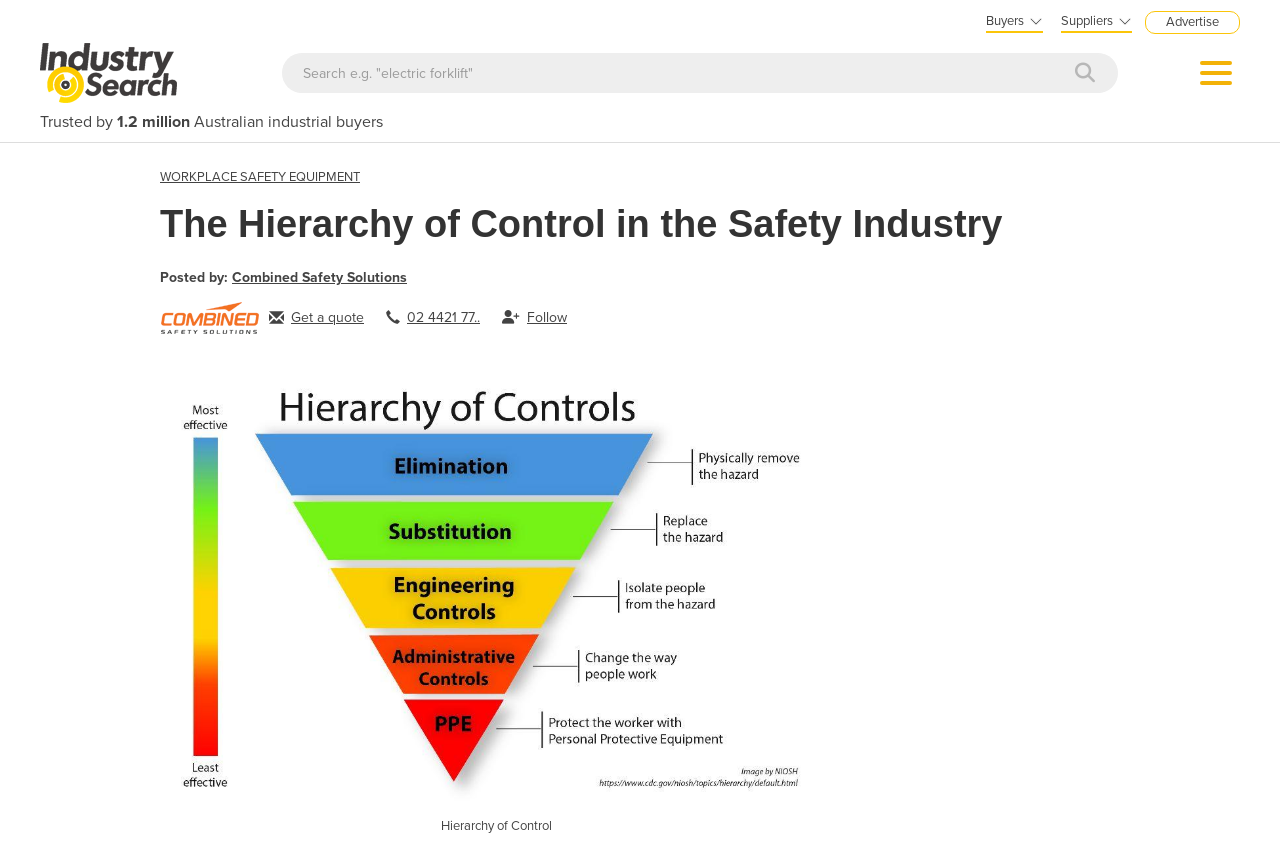Please identify the bounding box coordinates of the clickable region that I should interact with to perform the following instruction: "Follow Combined Safety Solutions". The coordinates should be expressed as four float numbers between 0 and 1, i.e., [left, top, right, bottom].

[0.392, 0.358, 0.443, 0.38]